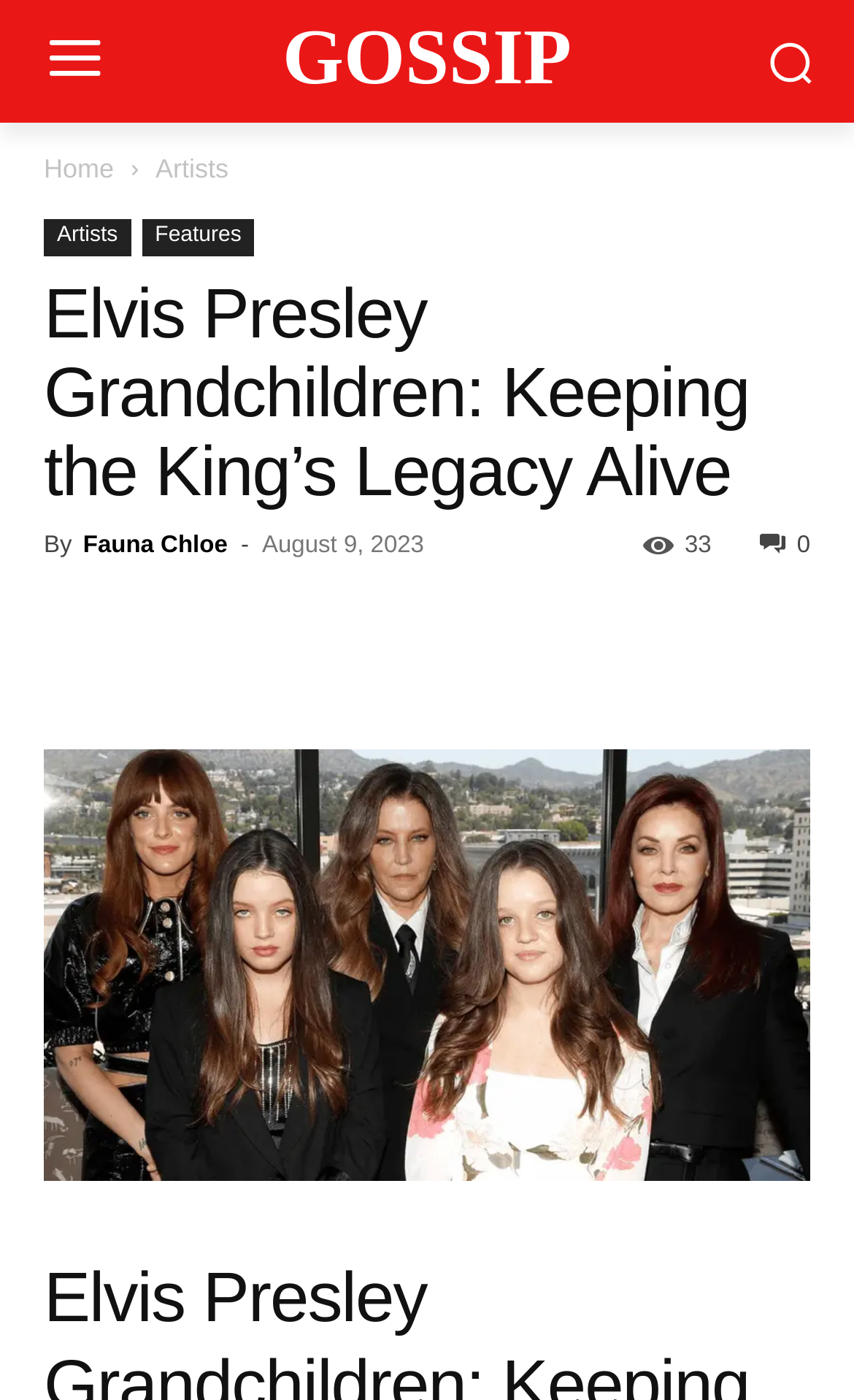What is the name of the author of the article?
Provide a thorough and detailed answer to the question.

The author's name can be found in the header section of the webpage, where it says 'By Fauna Chloe'.